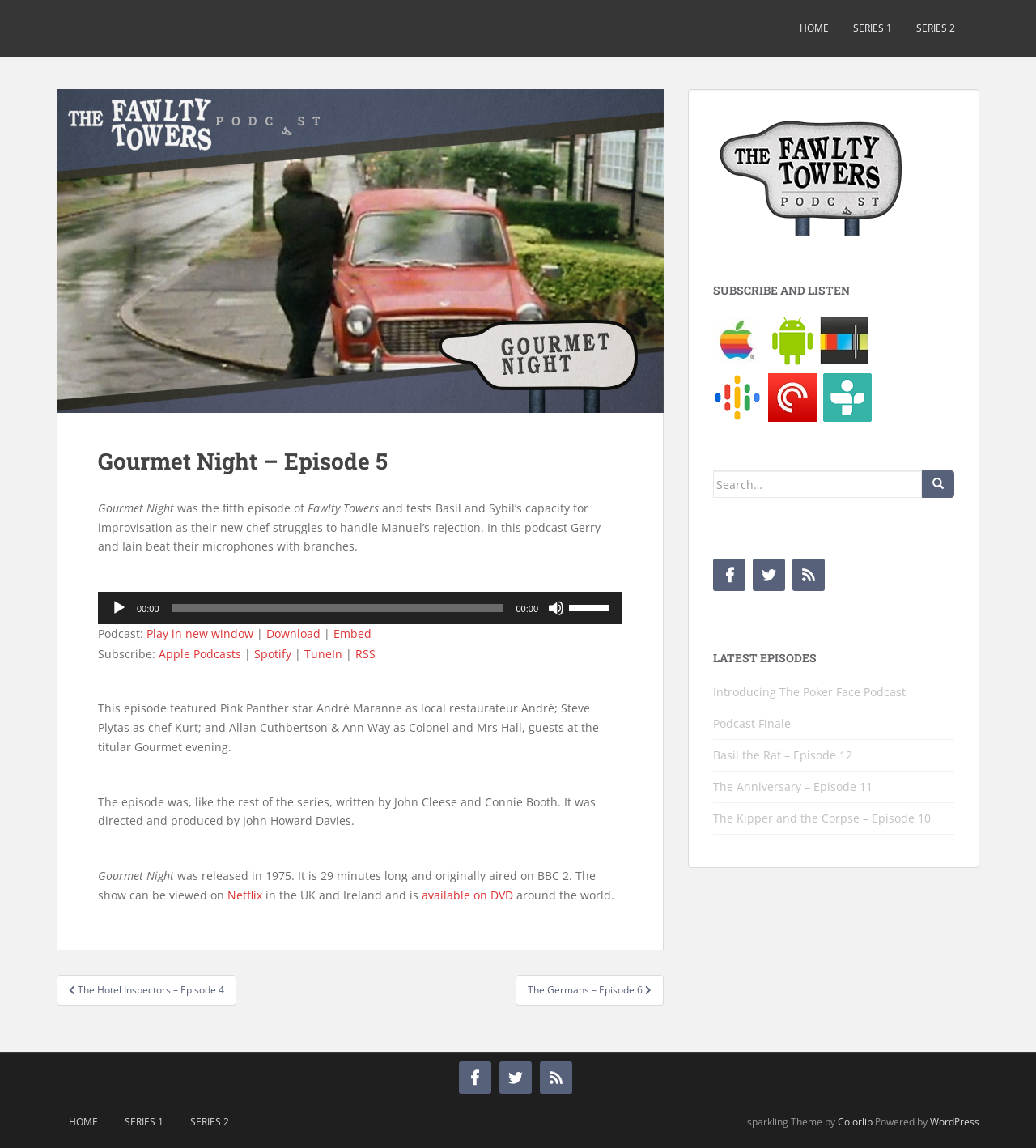Please find the bounding box coordinates of the element that must be clicked to perform the given instruction: "Play the audio". The coordinates should be four float numbers from 0 to 1, i.e., [left, top, right, bottom].

[0.107, 0.523, 0.123, 0.537]